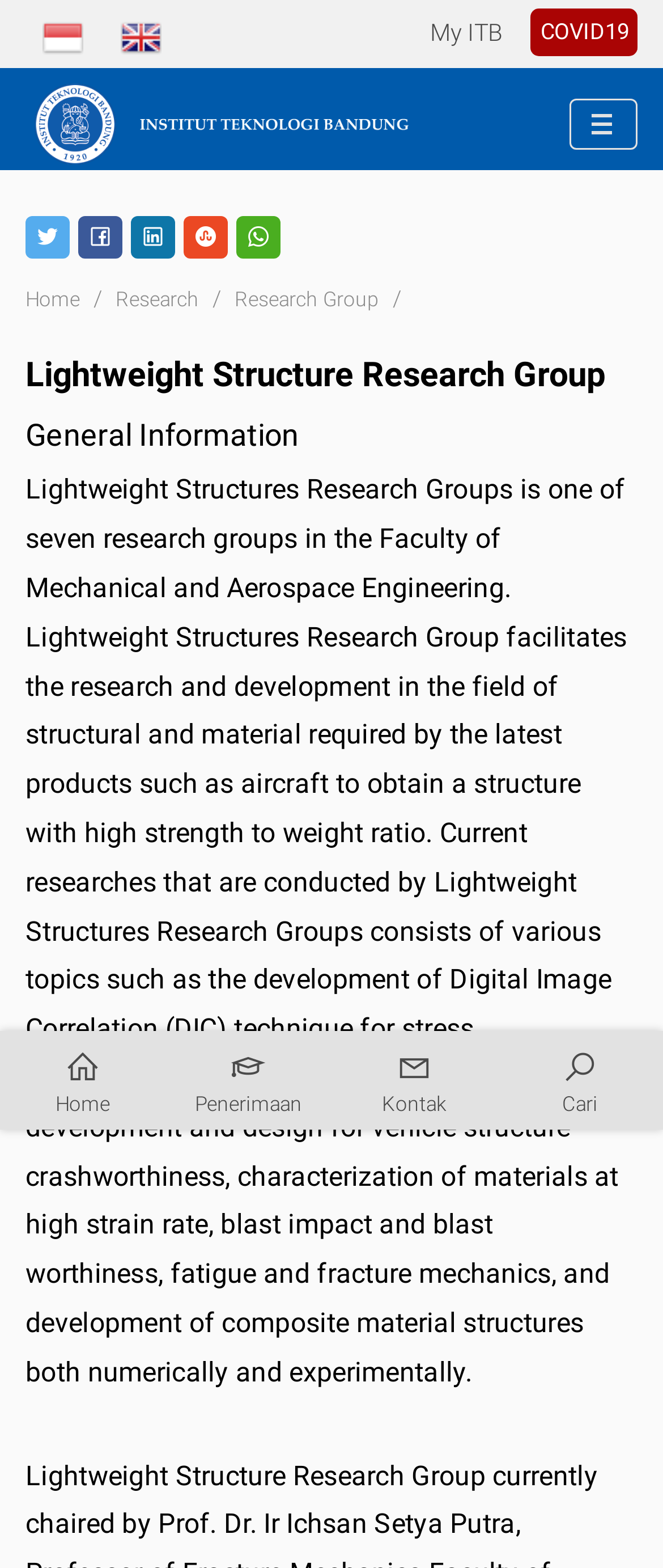What is the name of the research group?
Look at the image and respond with a one-word or short-phrase answer.

Lightweight Structure Research Group